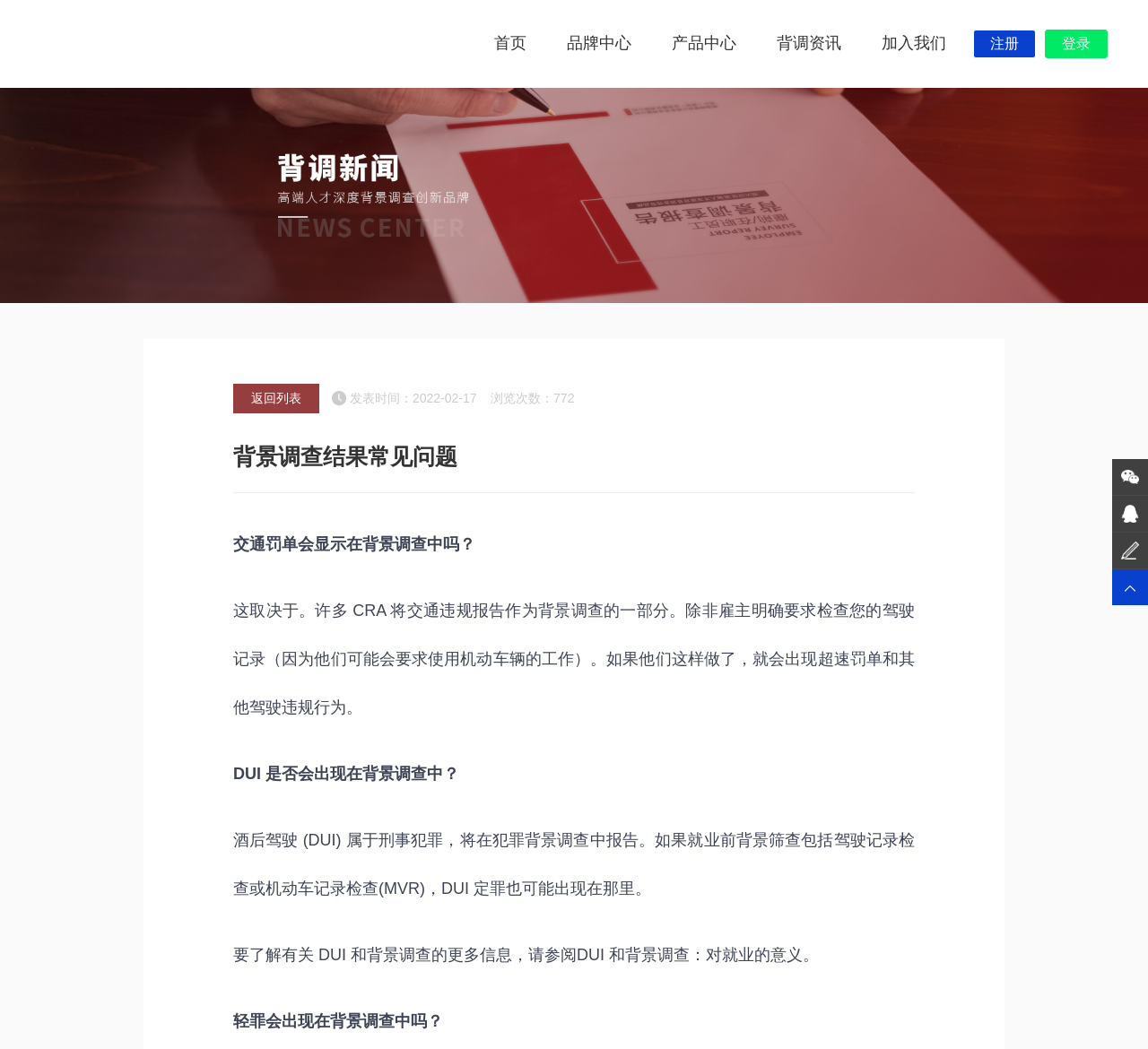Reply to the question with a brief word or phrase: What is the relationship between a CRA and an employer in a background investigation?

Employer may request CRA to check driving records